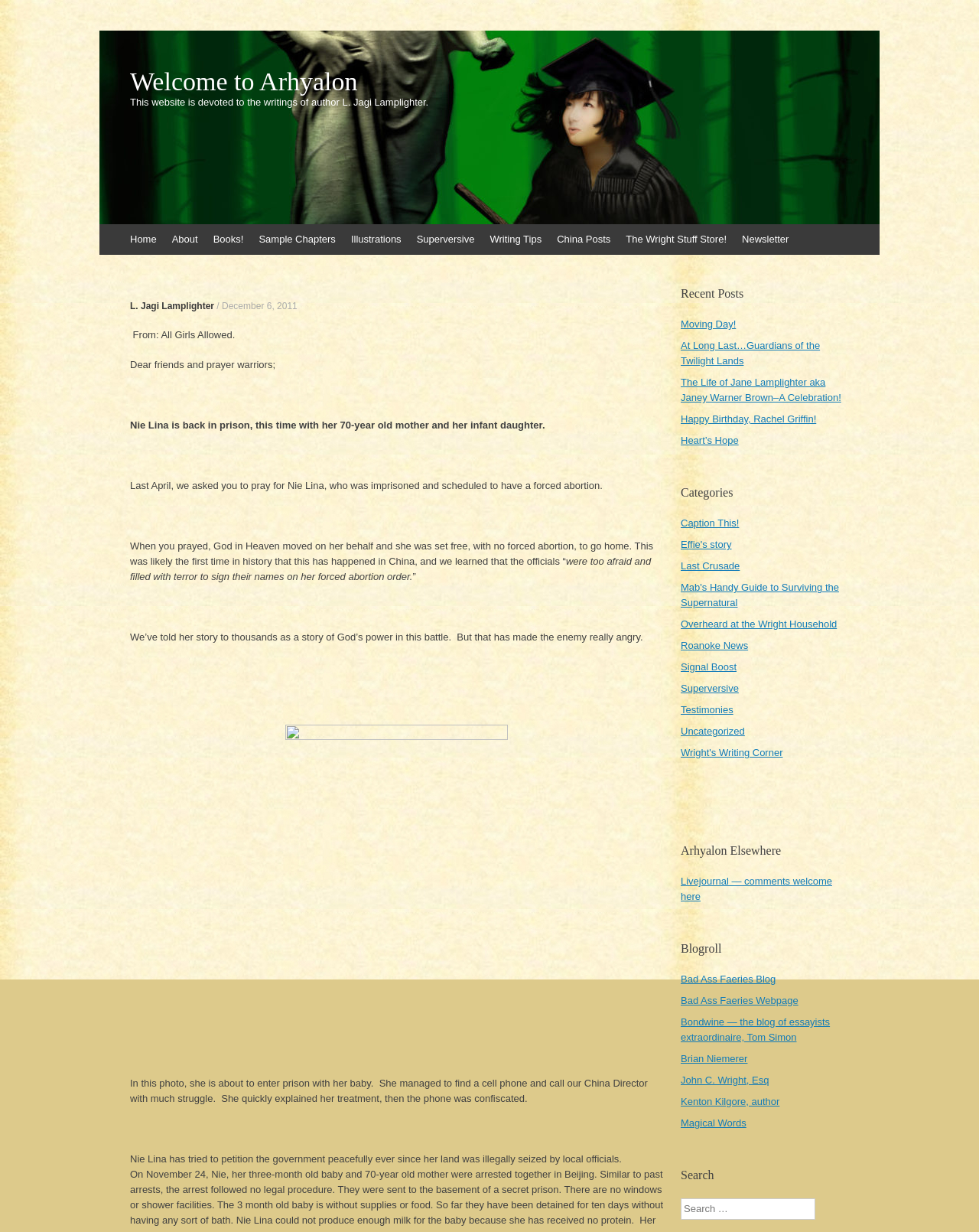Please identify the bounding box coordinates of where to click in order to follow the instruction: "Search for something".

[0.695, 0.973, 0.833, 0.99]